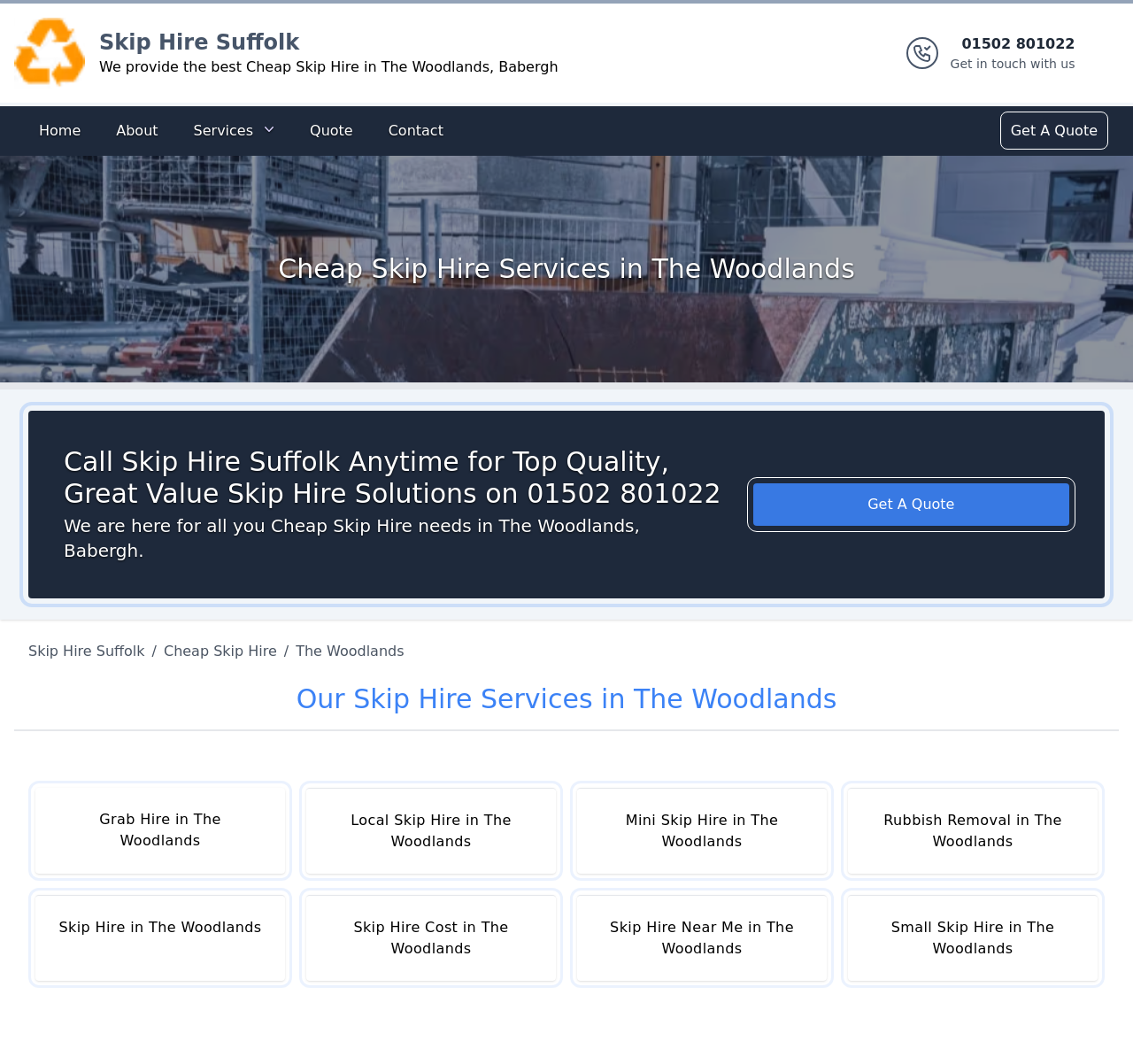Provide the bounding box coordinates of the UI element this sentence describes: "Get A Quote".

[0.886, 0.108, 0.975, 0.137]